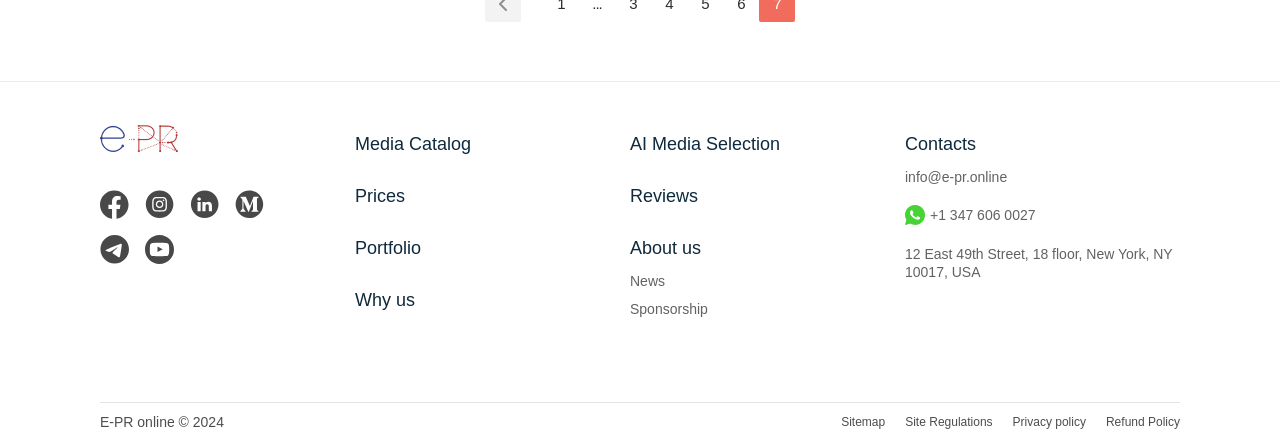Please determine the bounding box coordinates of the element's region to click for the following instruction: "Visit the About us page".

[0.492, 0.539, 0.548, 0.584]